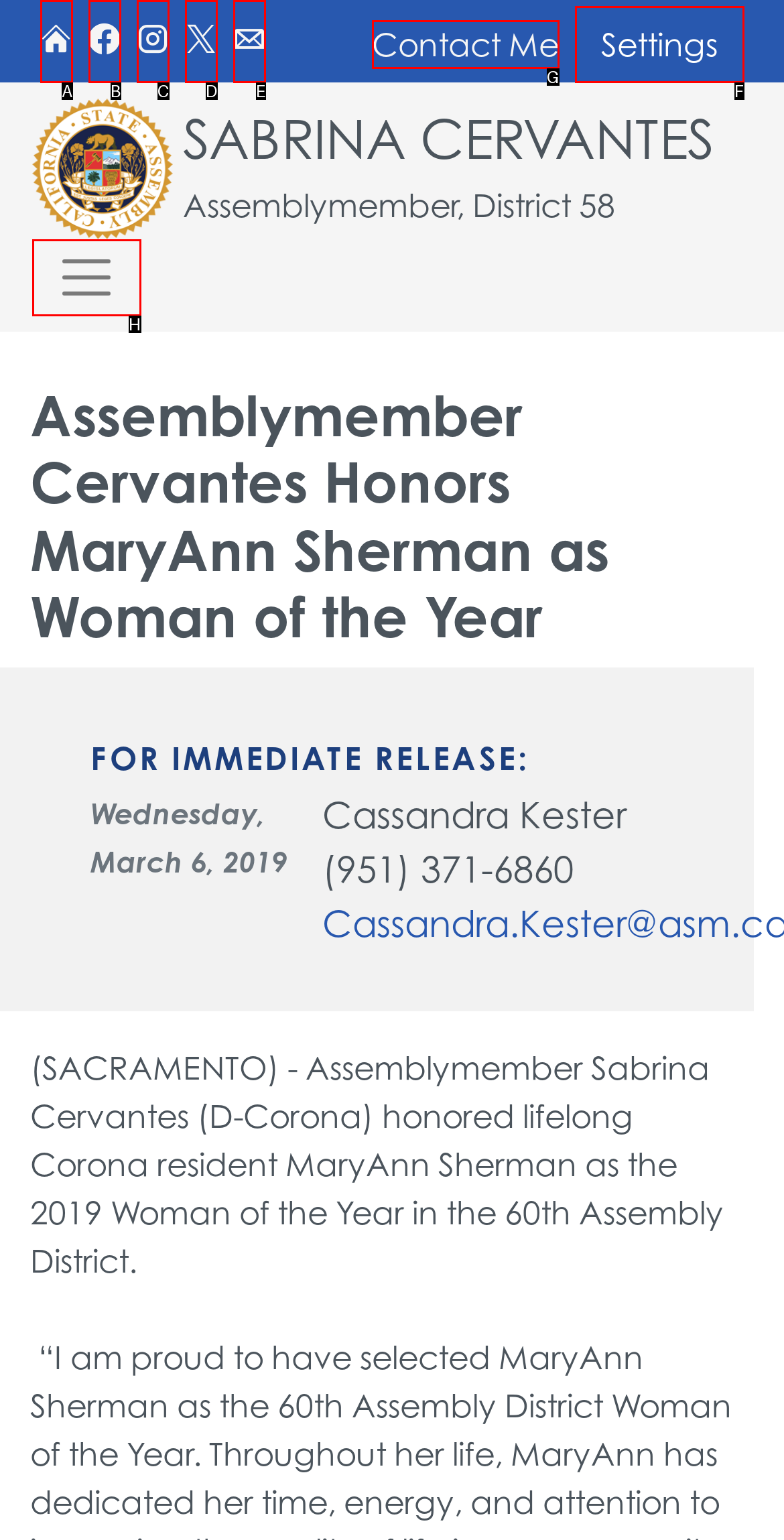Determine which option matches the element description: Contact Me
Reply with the letter of the appropriate option from the options provided.

G